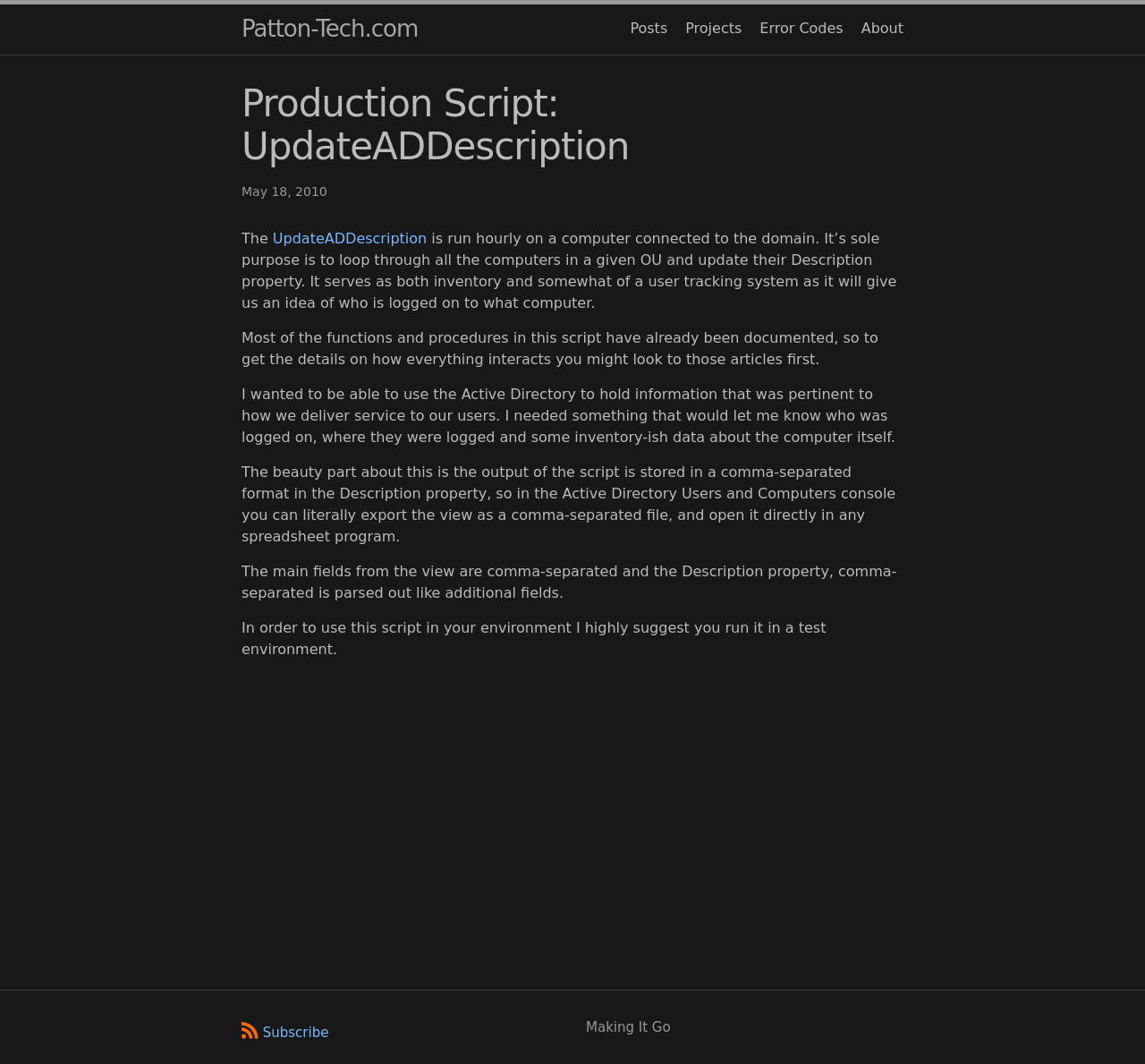Examine the screenshot and answer the question in as much detail as possible: What is the purpose of the UpdateADDescription script?

The purpose of the UpdateADDescription script is to loop through all the computers in a given OU and update their Description property, serving as both inventory and somewhat of a user tracking system.